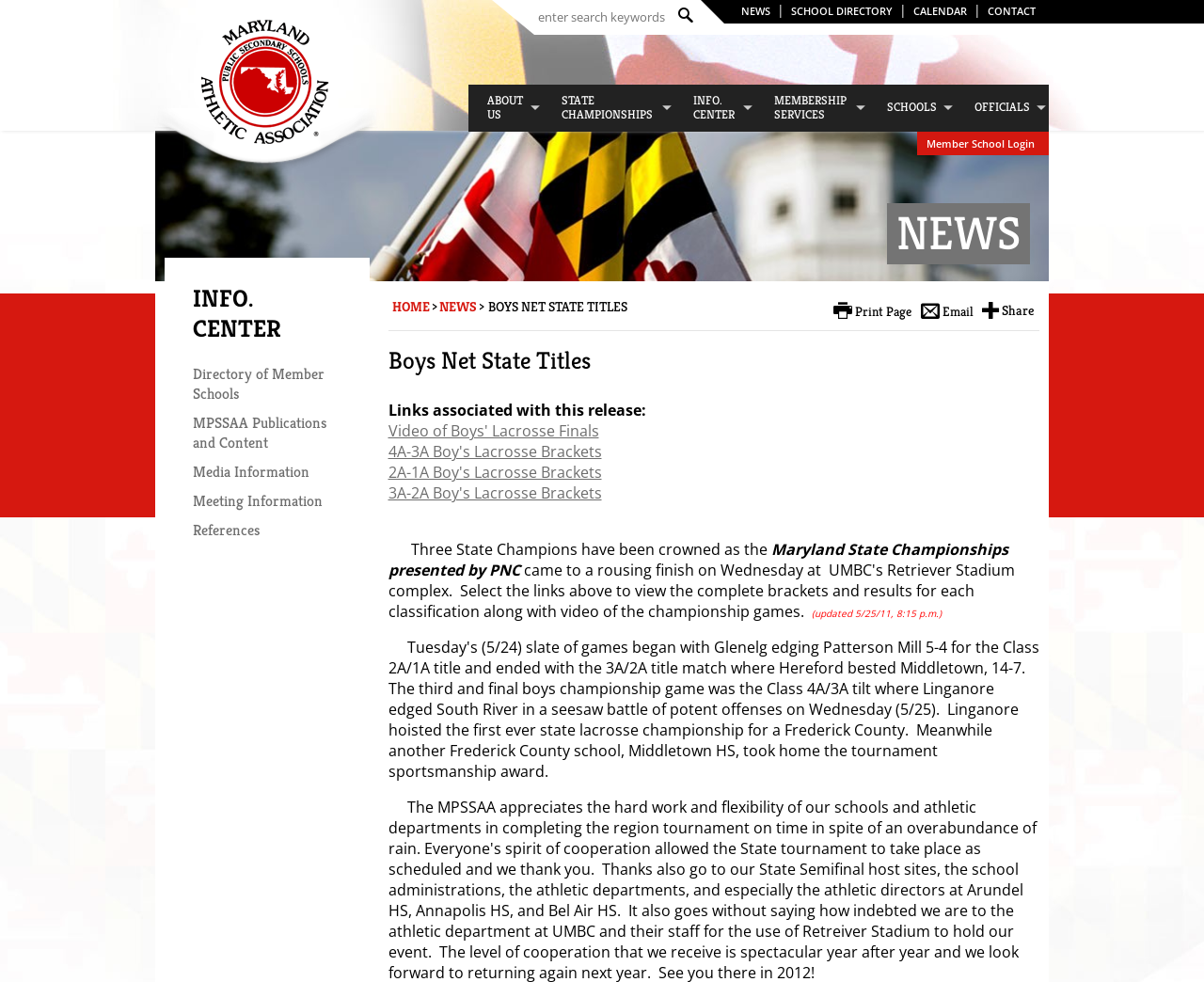Offer a meticulous caption that includes all visible features of the webpage.

The webpage is about the Maryland Public Secondary Schools Athletic Association (MPSSAA) and specifically focuses on the boys' lacrosse state titles. At the top of the page, there is a navigation menu with links to "NEWS", "SCHOOL DIRECTORY", "CALENDAR", and "CONTACT US". Below this menu, there is a search bar with a "Search" button.

On the left side of the page, there is a vertical menu with links to various sections, including "ABOUT US", "STATE CHAMPIONSHIPS", "INFO. CENTER", "MEMBERSHIP SERVICES", "SCHOOLS", and "OFFICIALS". 

The main content of the page is divided into two sections. The top section has a heading "NEWS" and features a news article about the boys' lacrosse state titles. The article includes links to related content, such as video of the finals and brackets for different divisions. 

Below the news article, there is a section with a heading "INFO. CENTER" that provides links to various resources, including a directory of member schools, MPSSAA publications, media information, meeting information, and references.

On the right side of the page, there are links to "Member School Login" and "HOME", as well as a section with social media links and a "Share" button. At the bottom of the page, there is a footer section with a copyright notice and other information.